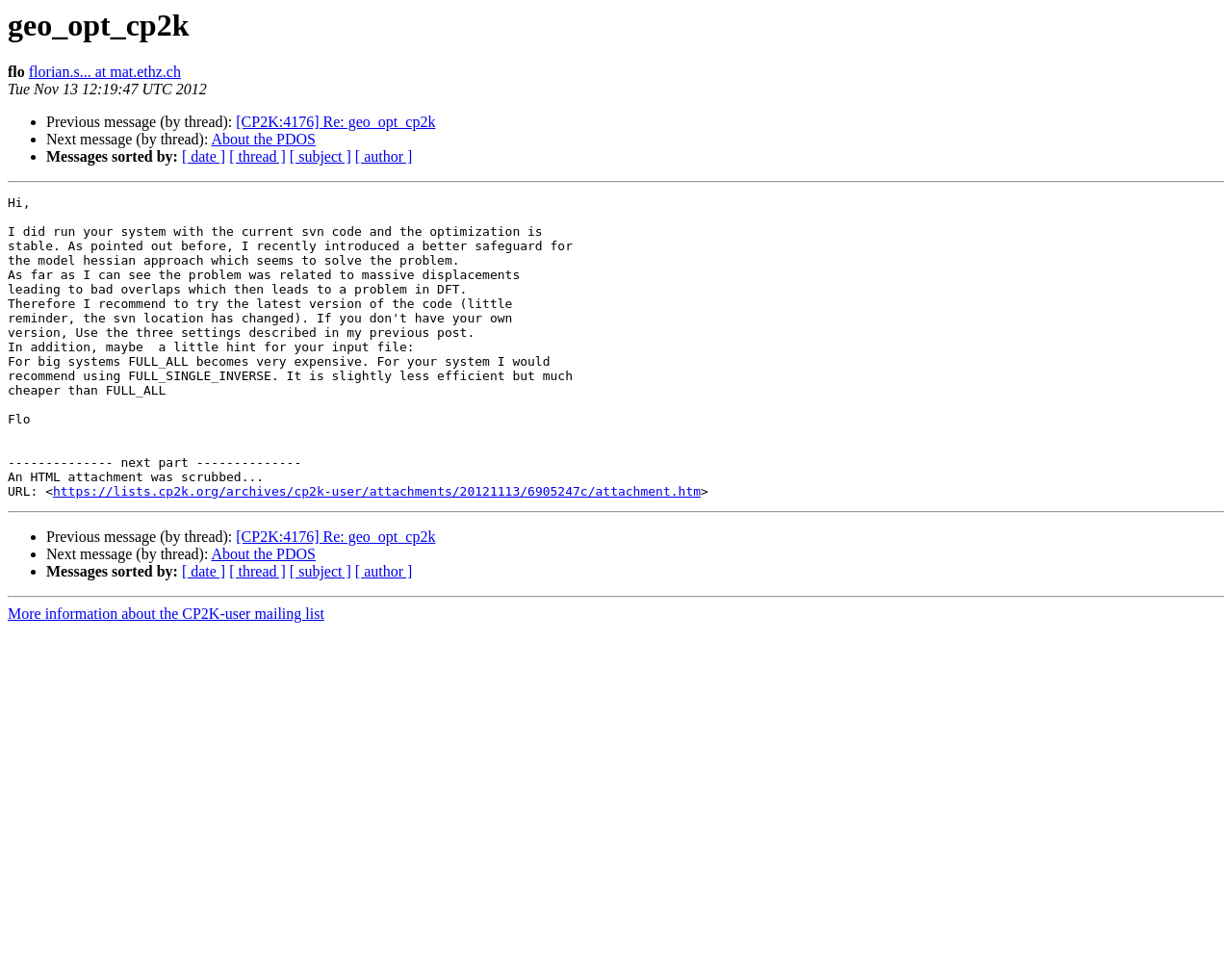Give the bounding box coordinates for the element described by: "https://lists.cp2k.org/archives/cp2k-user/attachments/20121113/6905247c/attachment.htm".

[0.043, 0.497, 0.569, 0.512]